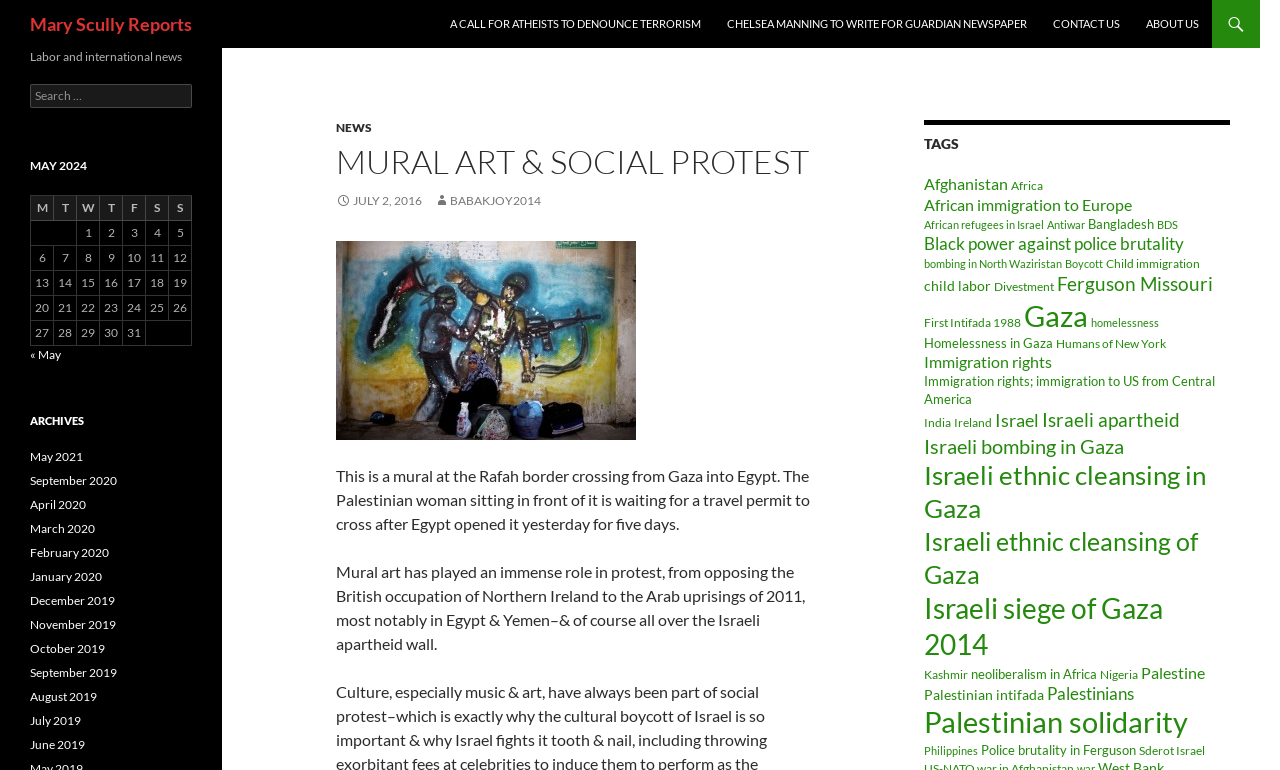Bounding box coordinates are specified in the format (top-left x, top-left y, bottom-right x, bottom-right y). All values are floating point numbers bounded between 0 and 1. Please provide the bounding box coordinate of the region this sentence describes: News

[0.262, 0.156, 0.291, 0.175]